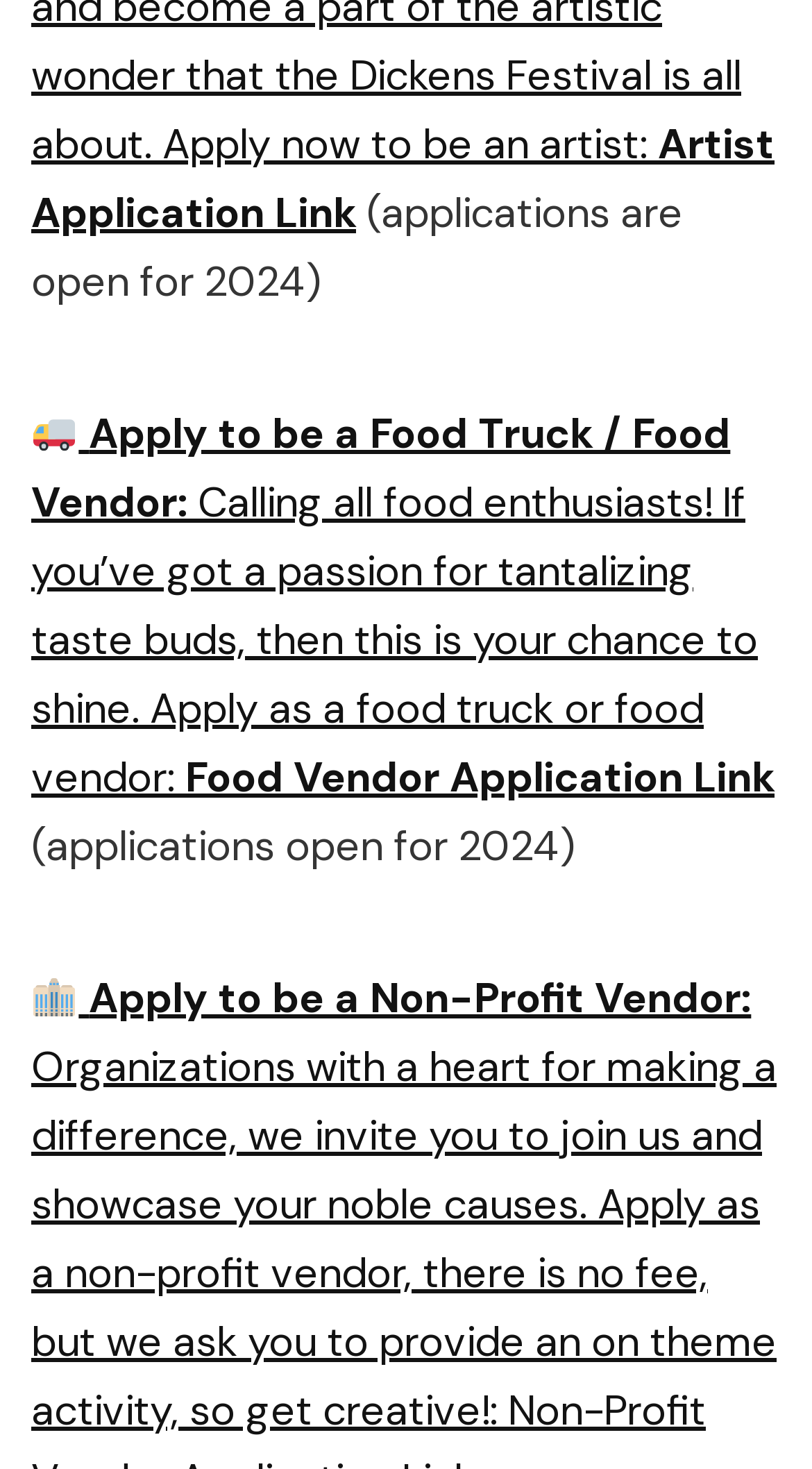With reference to the image, please provide a detailed answer to the following question: How many application links are present on the webpage?

The answer can be found by counting the number of link elements, specifically elements [370] and [373], which are both application links.